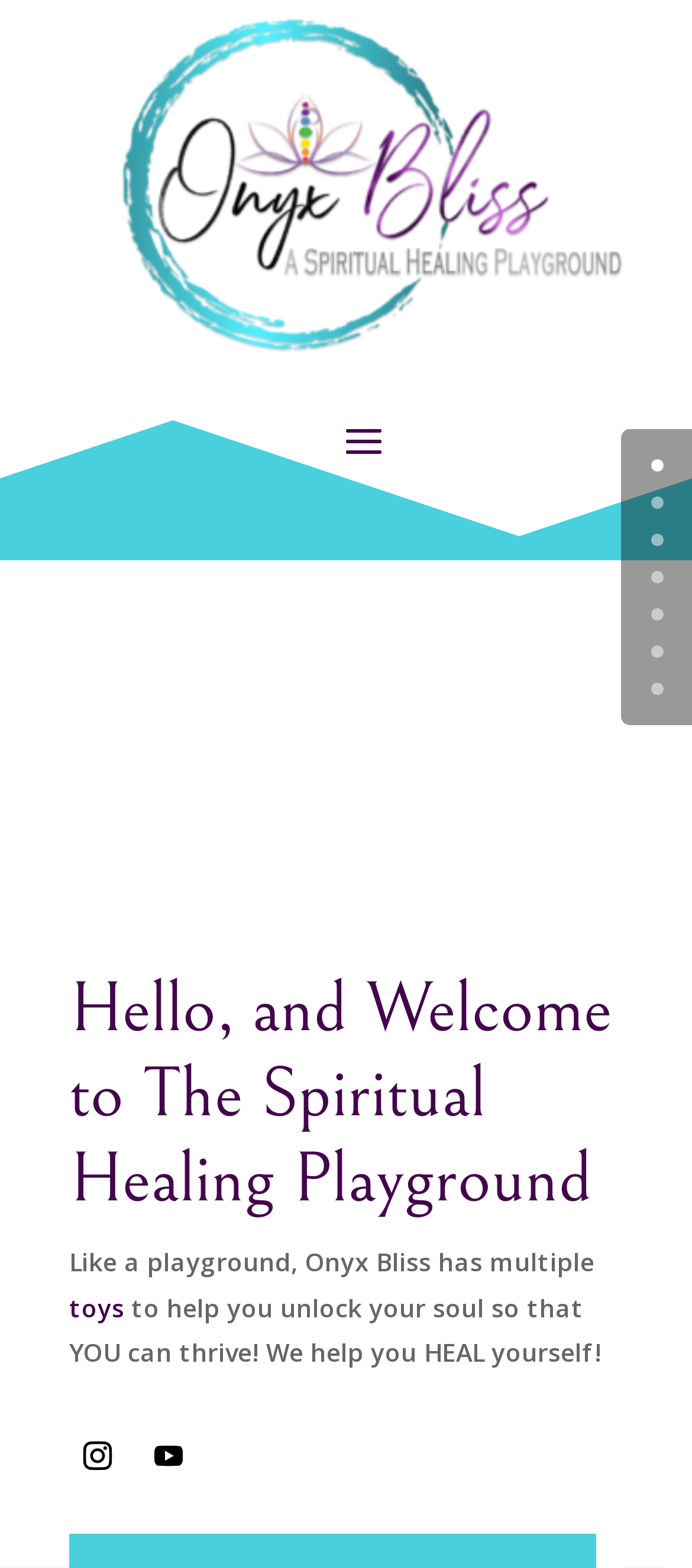Identify the bounding box coordinates of the region I need to click to complete this instruction: "View previous post".

None